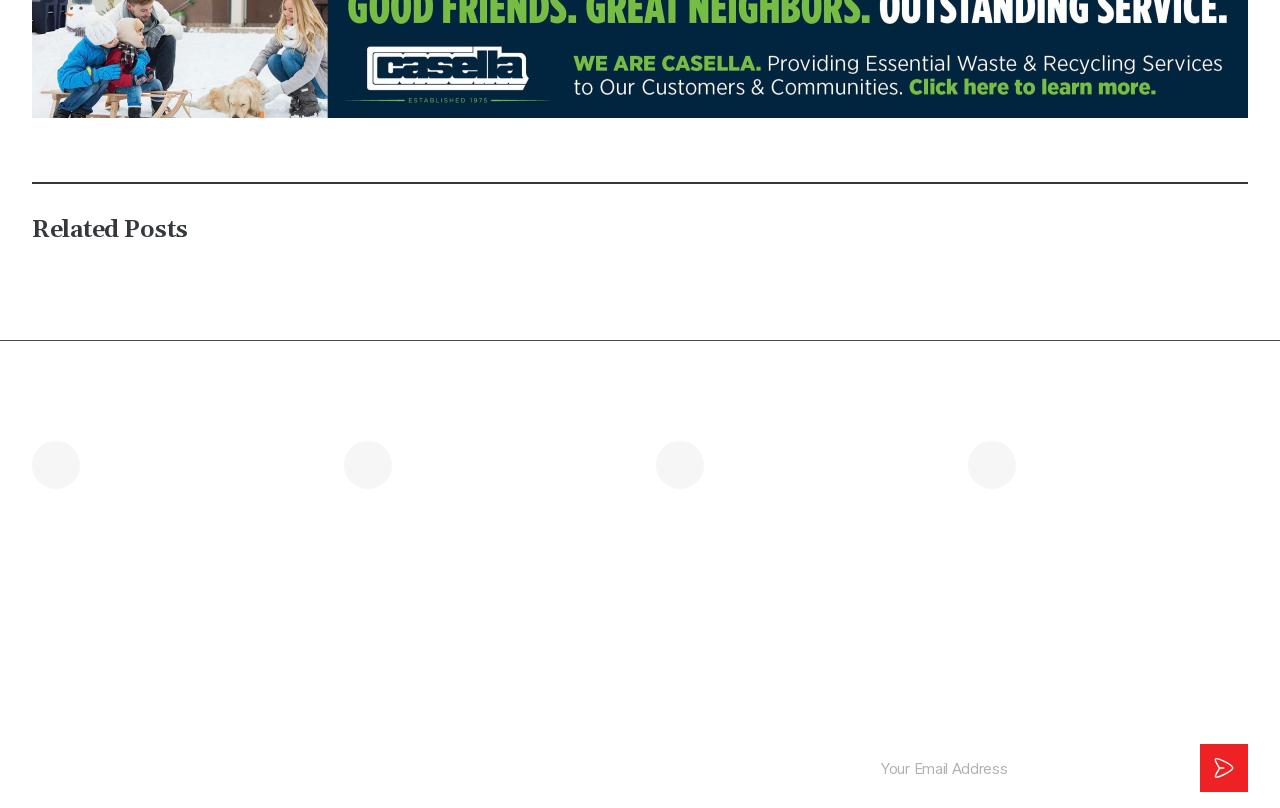Please specify the coordinates of the bounding box for the element that should be clicked to carry out this instruction: "Send a message to the editor". The coordinates must be four float numbers between 0 and 1, formatted as [left, top, right, bottom].

[0.512, 0.545, 0.731, 0.605]